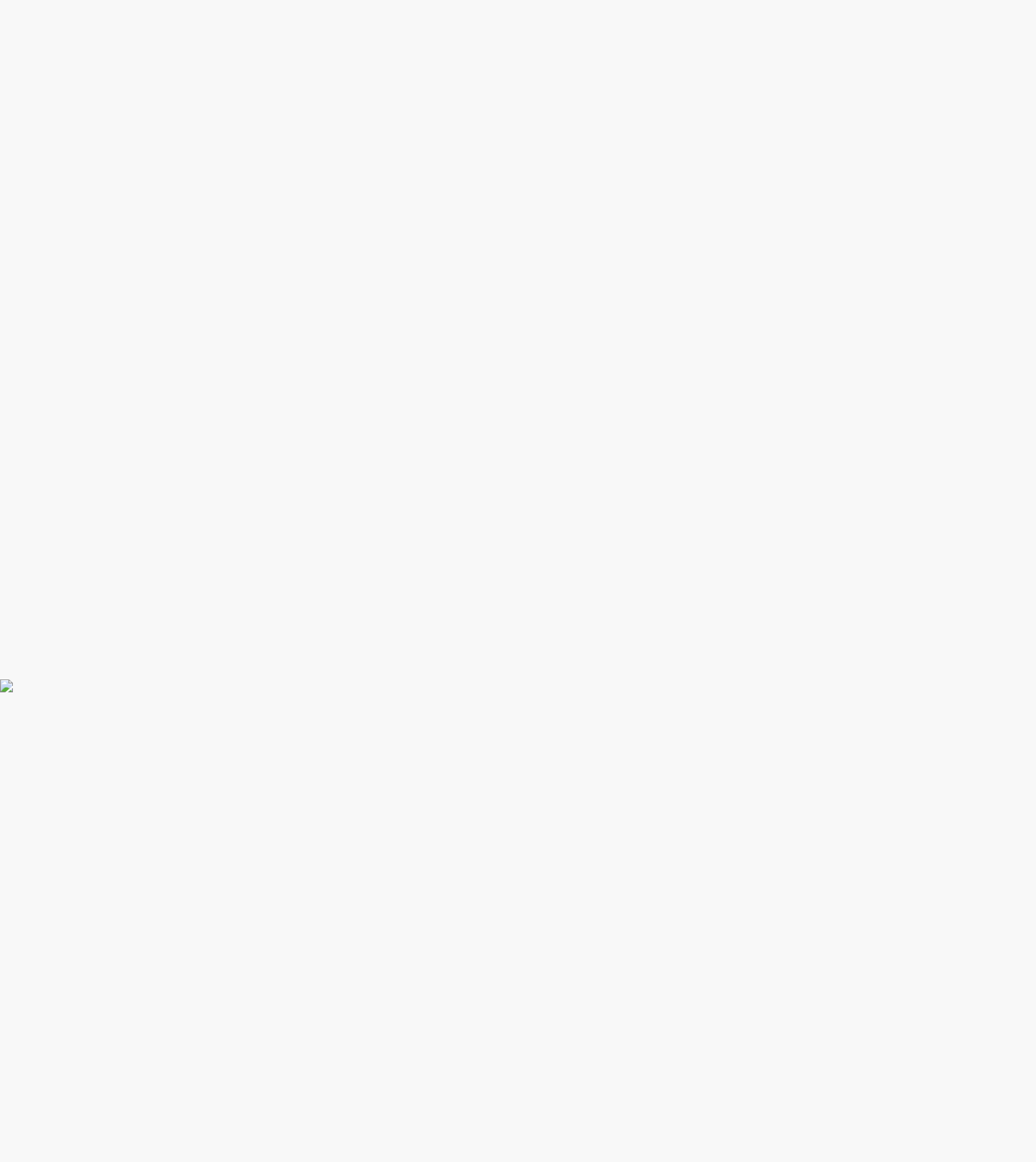What is the name of the operating system mentioned?
Provide a short answer using one word or a brief phrase based on the image.

Armbian